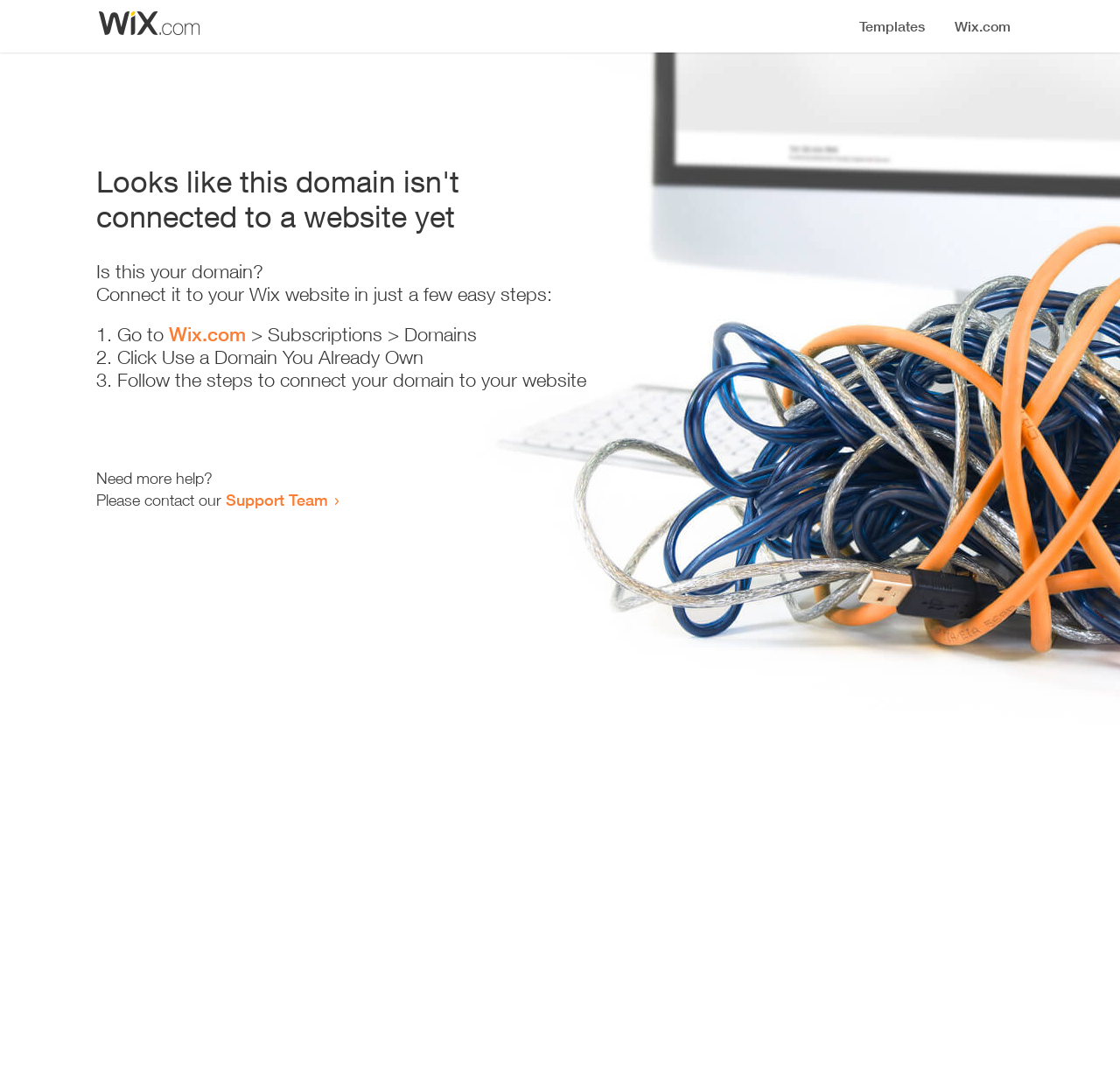Extract the primary heading text from the webpage.

Looks like this domain isn't
connected to a website yet